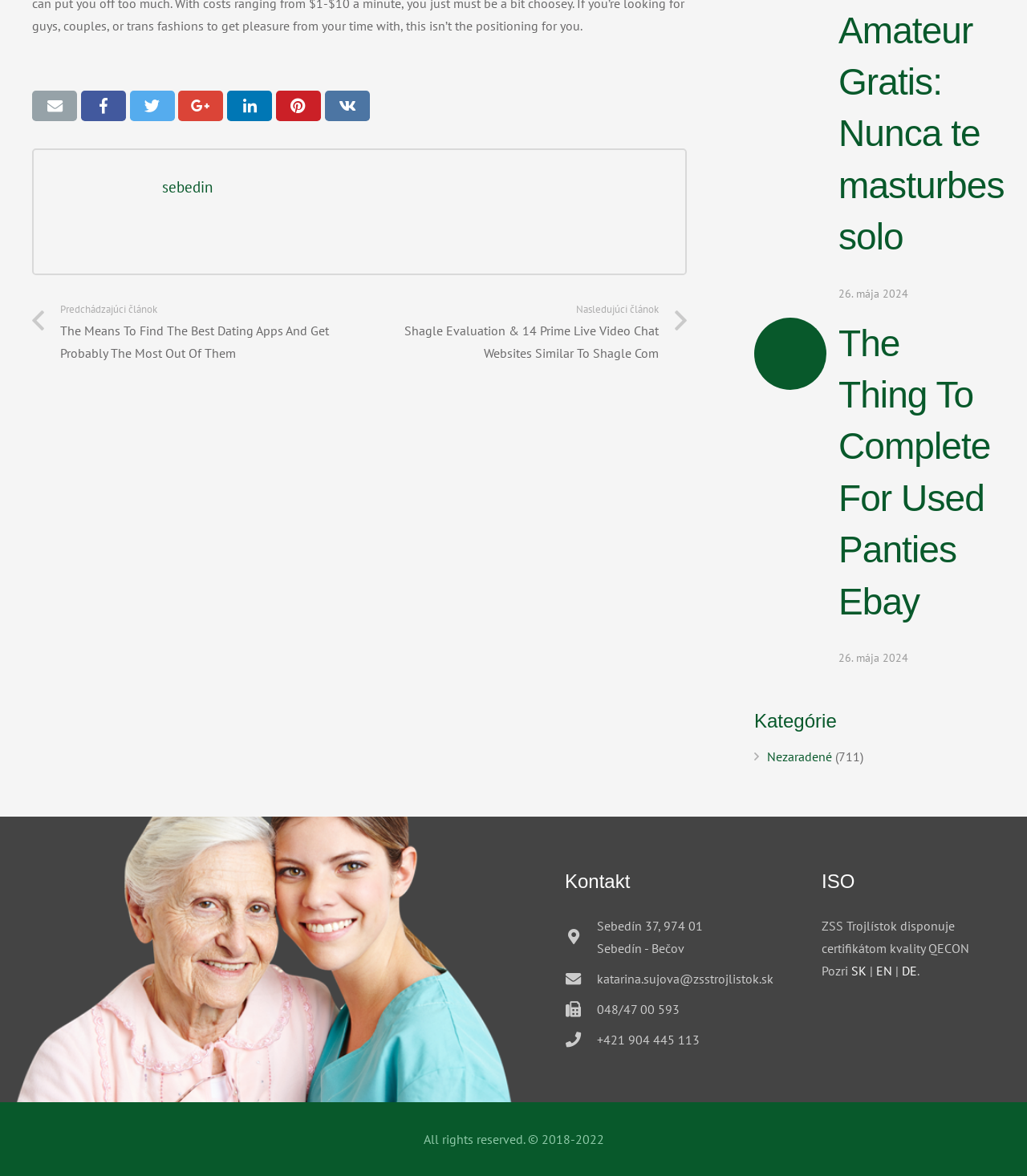Please determine the bounding box coordinates of the section I need to click to accomplish this instruction: "Click on the NRHA Reiner link".

None